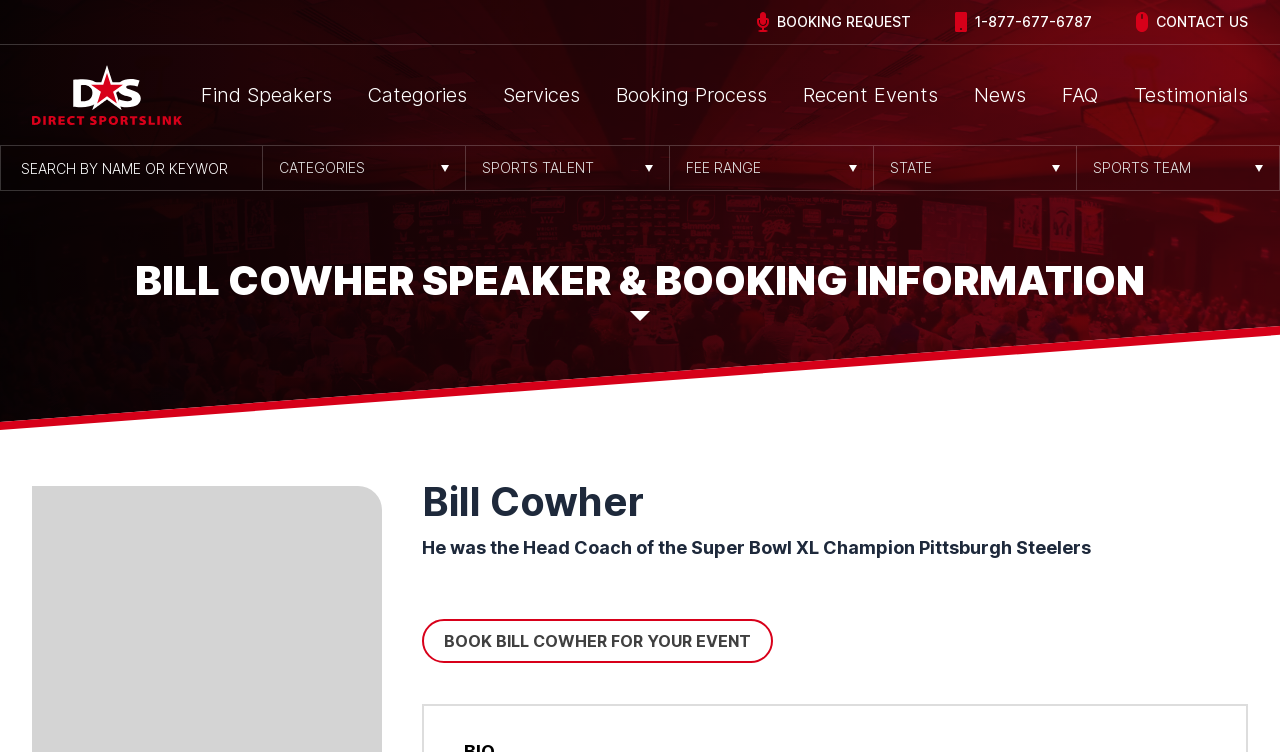Point out the bounding box coordinates of the section to click in order to follow this instruction: "Contact us".

[0.888, 0.016, 0.975, 0.043]